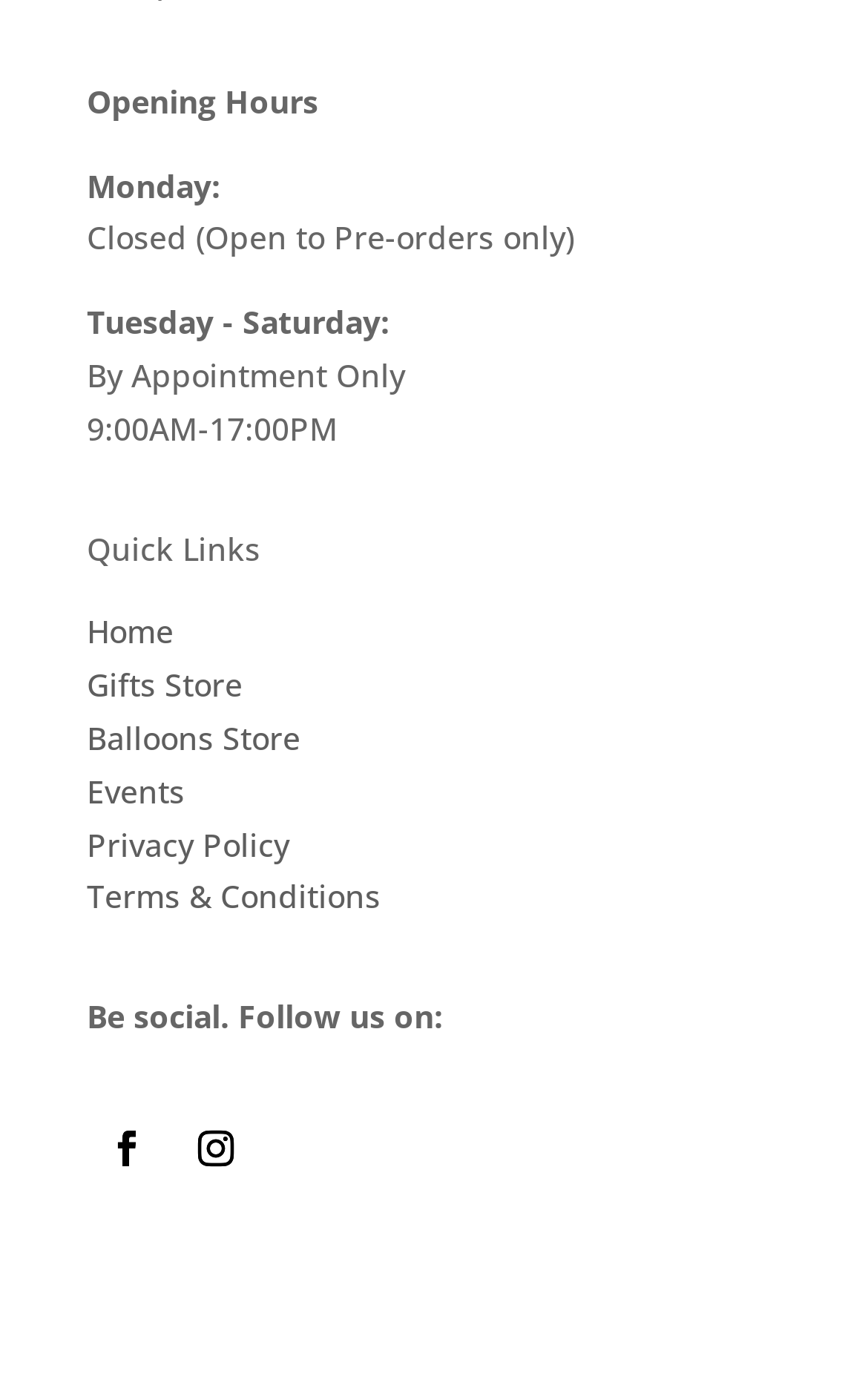Provide the bounding box coordinates of the HTML element this sentence describes: "Home".

[0.1, 0.438, 0.2, 0.469]